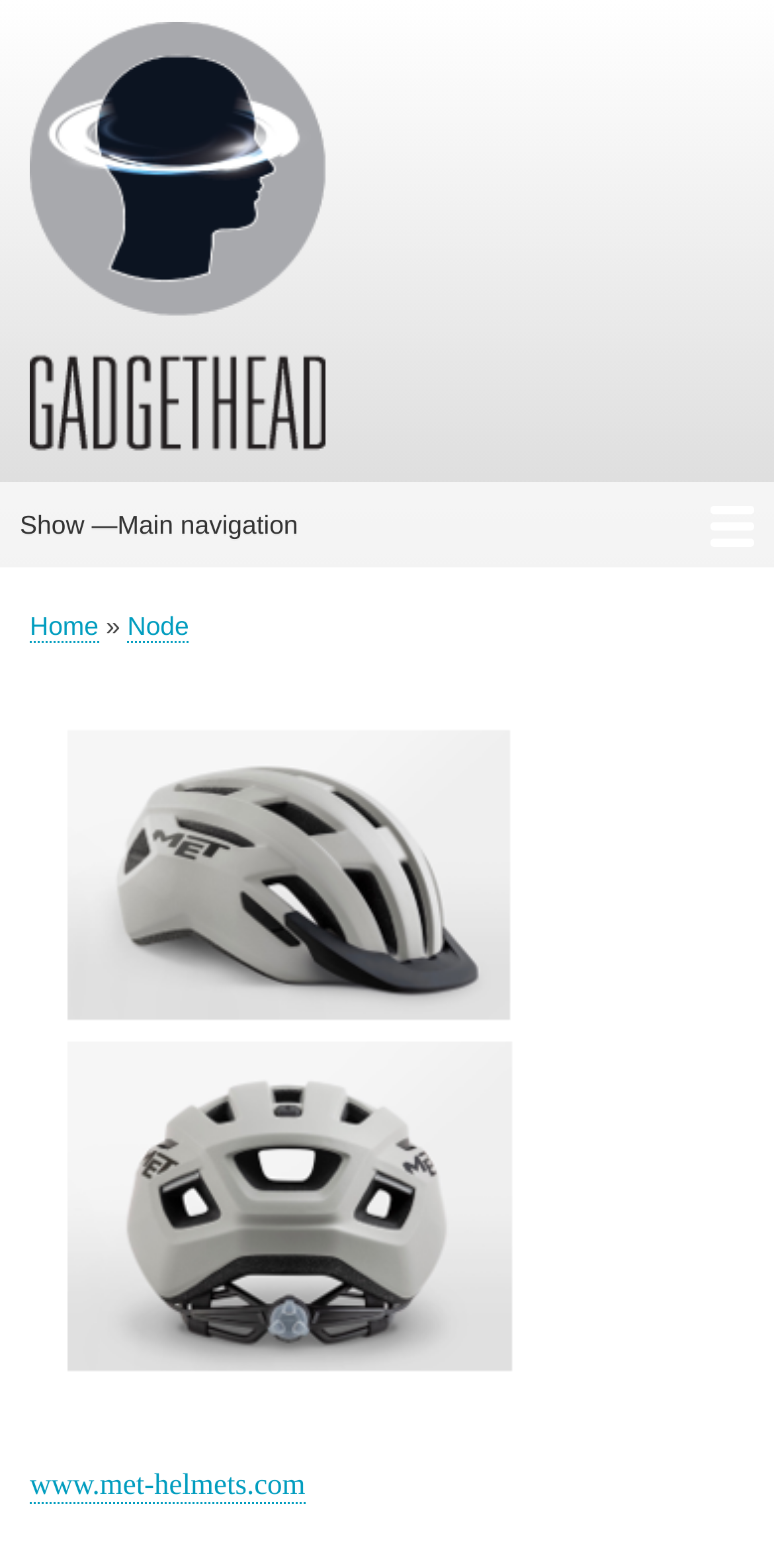What is the category of the product being reviewed?
Please answer the question with a detailed response using the information from the screenshot.

The webpage is reviewing a product called 'MET Allroad helmet', and it is categorized under 'Gadgets' based on the navigation links provided.